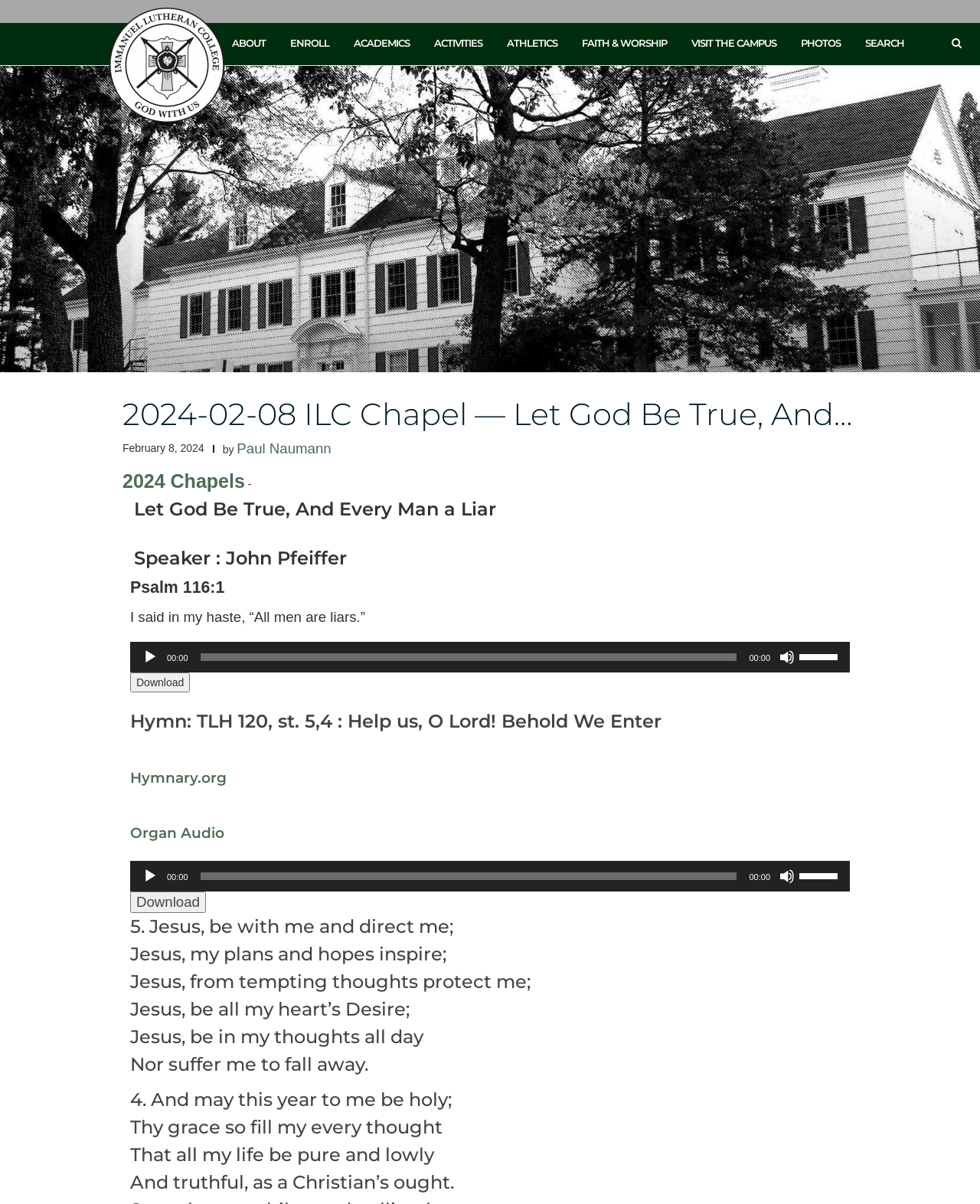Please find the bounding box coordinates for the clickable element needed to perform this instruction: "Visit the 'Hymnary.org' website".

[0.133, 0.639, 0.231, 0.653]